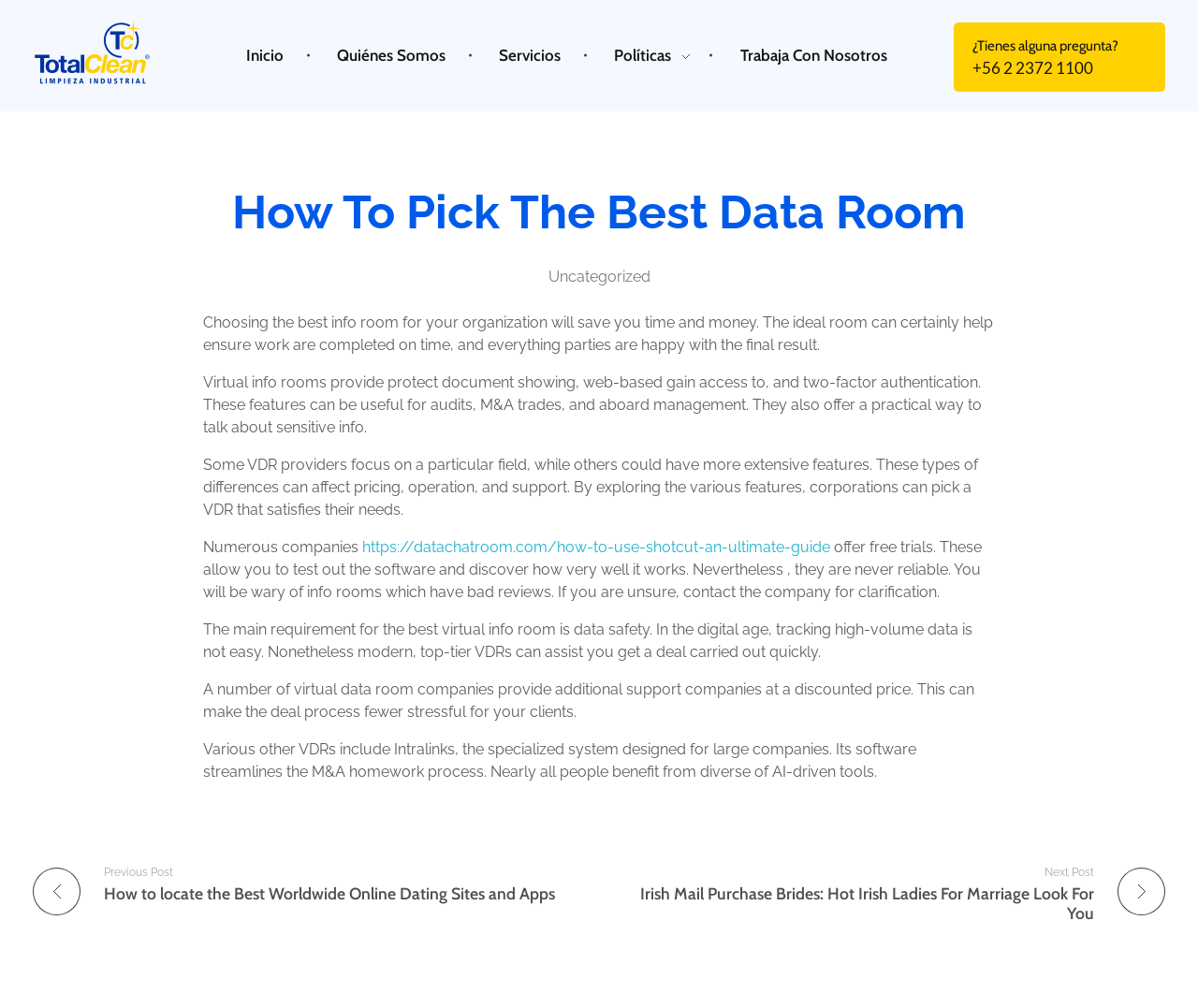Observe the image and answer the following question in detail: What is a common practice among VDR providers?

Many VDR providers offer free trials, which allow users to test the software and see how well it works. However, the webpage warns that free trials may not be reliable, and users should be wary of VDRs with bad reviews.